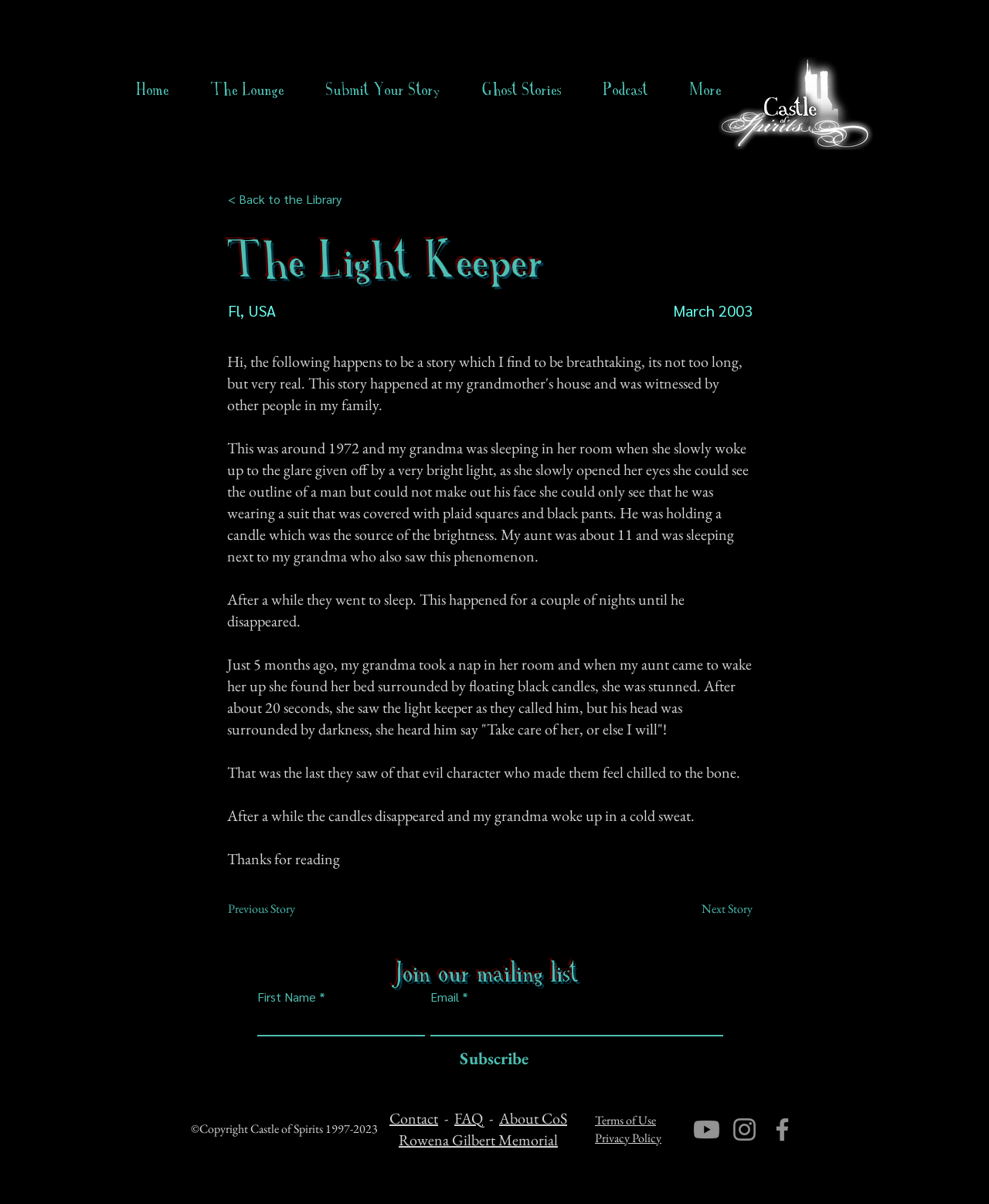Find the bounding box coordinates of the clickable area that will achieve the following instruction: "Check the 'Recent Posts'".

None